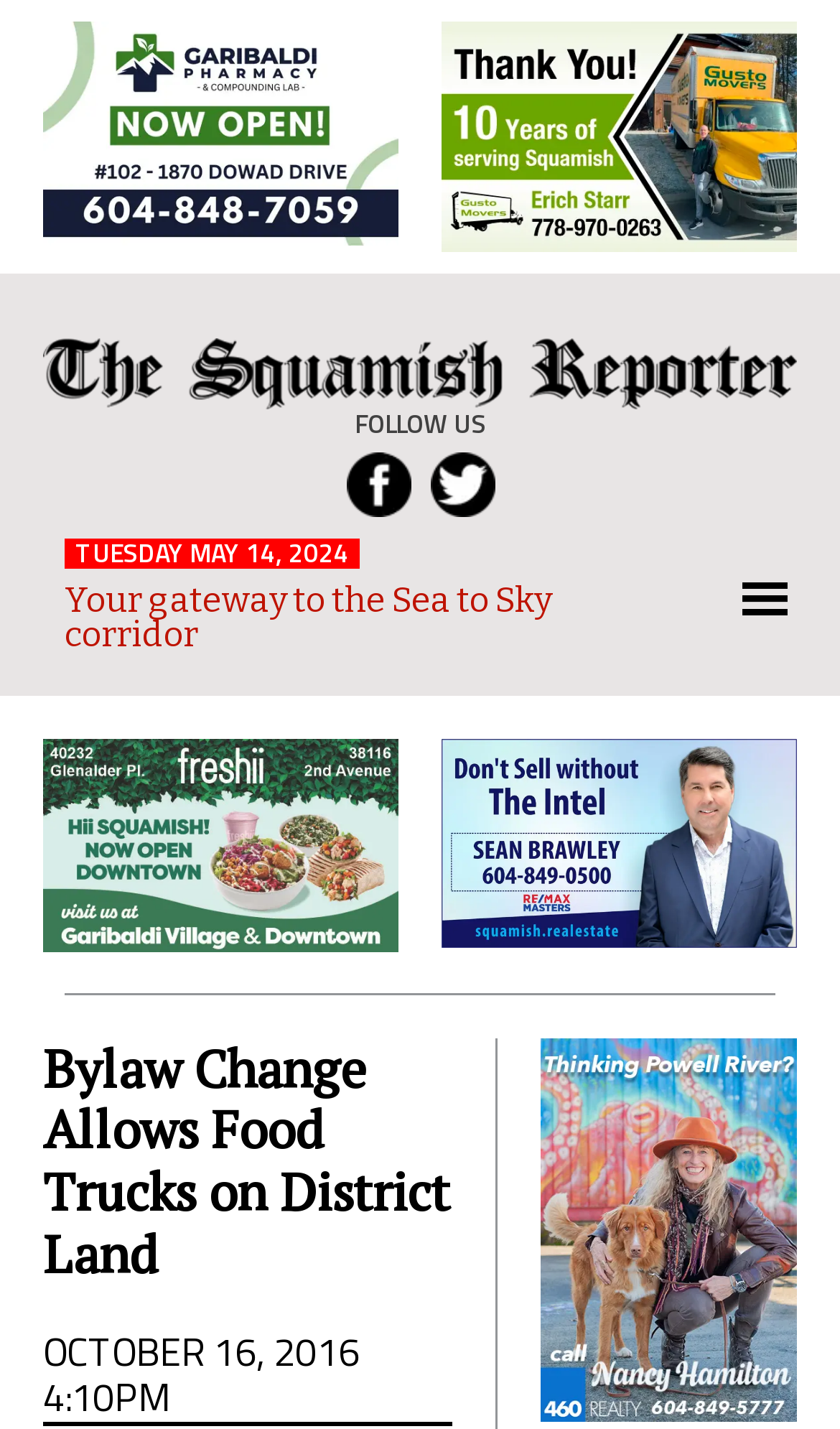Give a detailed account of the webpage's layout and content.

The webpage is about a news article from The Squamish Reporter, with a focus on a bylaw change that allows mobile food trucks to operate on district land. 

At the top left of the page, there is an image of Dean George, and to the right of it, there is an image of Gusto Movers. Below these images, there is a link to The Squamish Reporter, which is also accompanied by an image of the same name. 

Further down, there is a heading that says "FOLLOW US", with two social media links to the left and right of it, each accompanied by an image. 

To the right of the "FOLLOW US" heading, there is a section with the title "Local News from Squamish and Sea to Sky Region", and below it, there is a date "TUESDAY MAY 14, 2024" and a tagline "Your gateway to the Sea to Sky corridor". 

On the top right side of the page, there is a button with an icon. 

Below the "FOLLOW US" section, there are two images, one of Freshii and the other of Sean Brawley. 

The main article starts with a heading "Bylaw Change Allows Food Trucks on District Land", followed by a subheading "OCTOBER 16, 2016 4:10PM". The article discusses the recent changes to the bylaw, allowing mobile food trucks to operate on district land, whereas earlier operators like Shard could only operate on private land. 

To the right of the article, there are two headings, "Reader Interactions" and "Primary Sidebar", with a link below the latter.